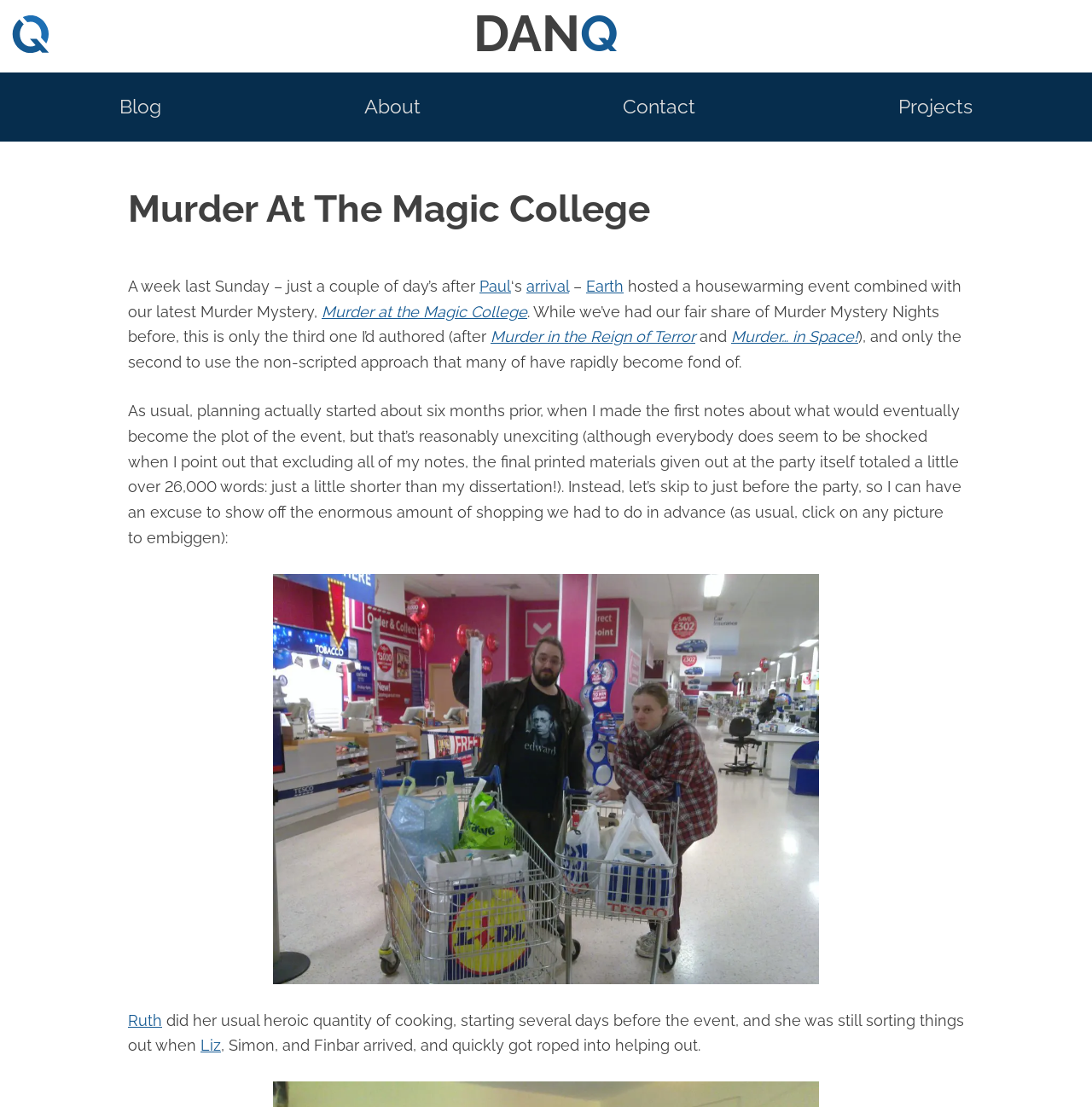Pinpoint the bounding box coordinates of the element you need to click to execute the following instruction: "Click on the 'About' link". The bounding box should be represented by four float numbers between 0 and 1, in the format [left, top, right, bottom].

[0.333, 0.079, 0.385, 0.114]